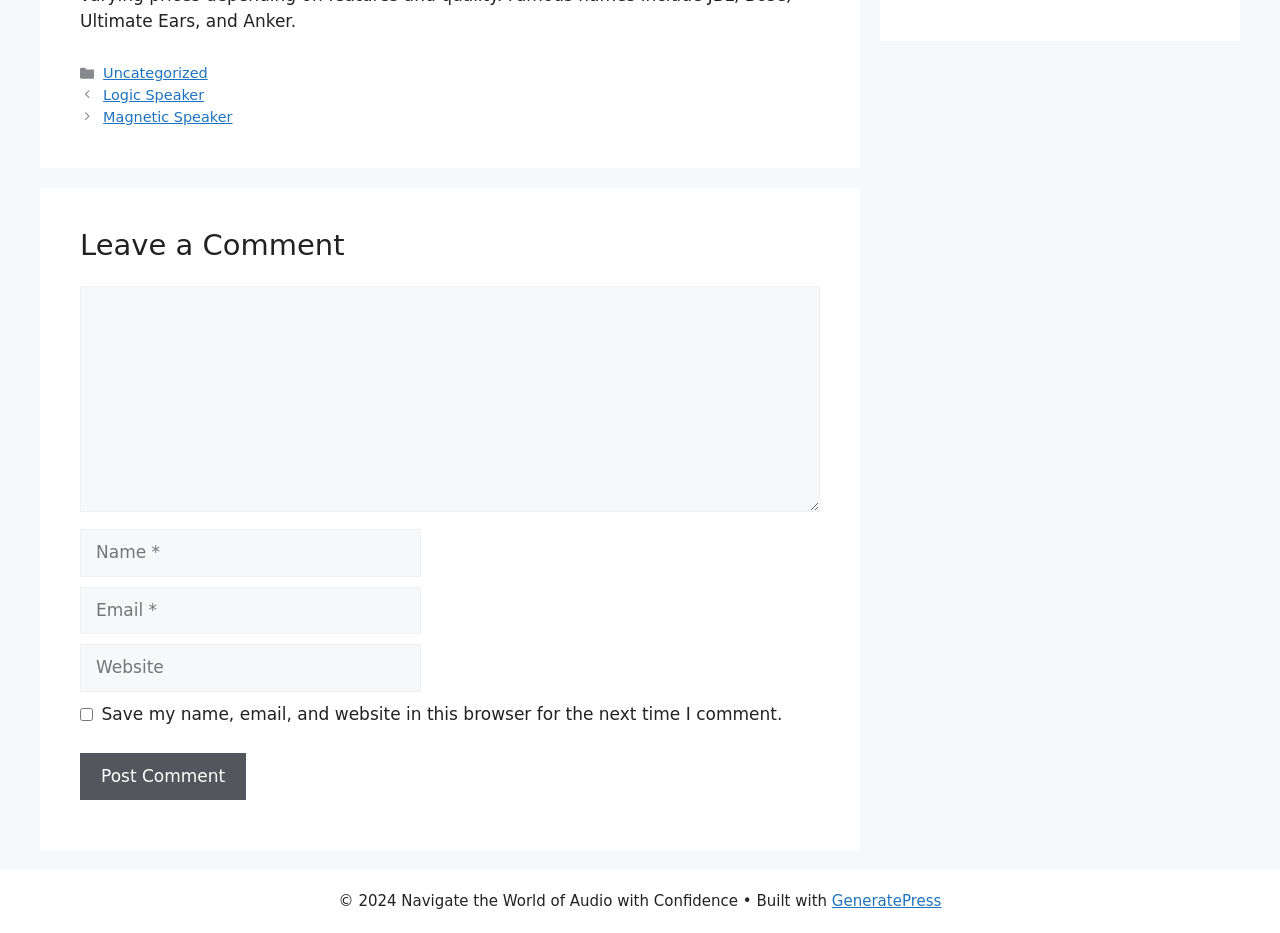Please identify the bounding box coordinates of where to click in order to follow the instruction: "Enter a comment".

[0.062, 0.307, 0.641, 0.549]